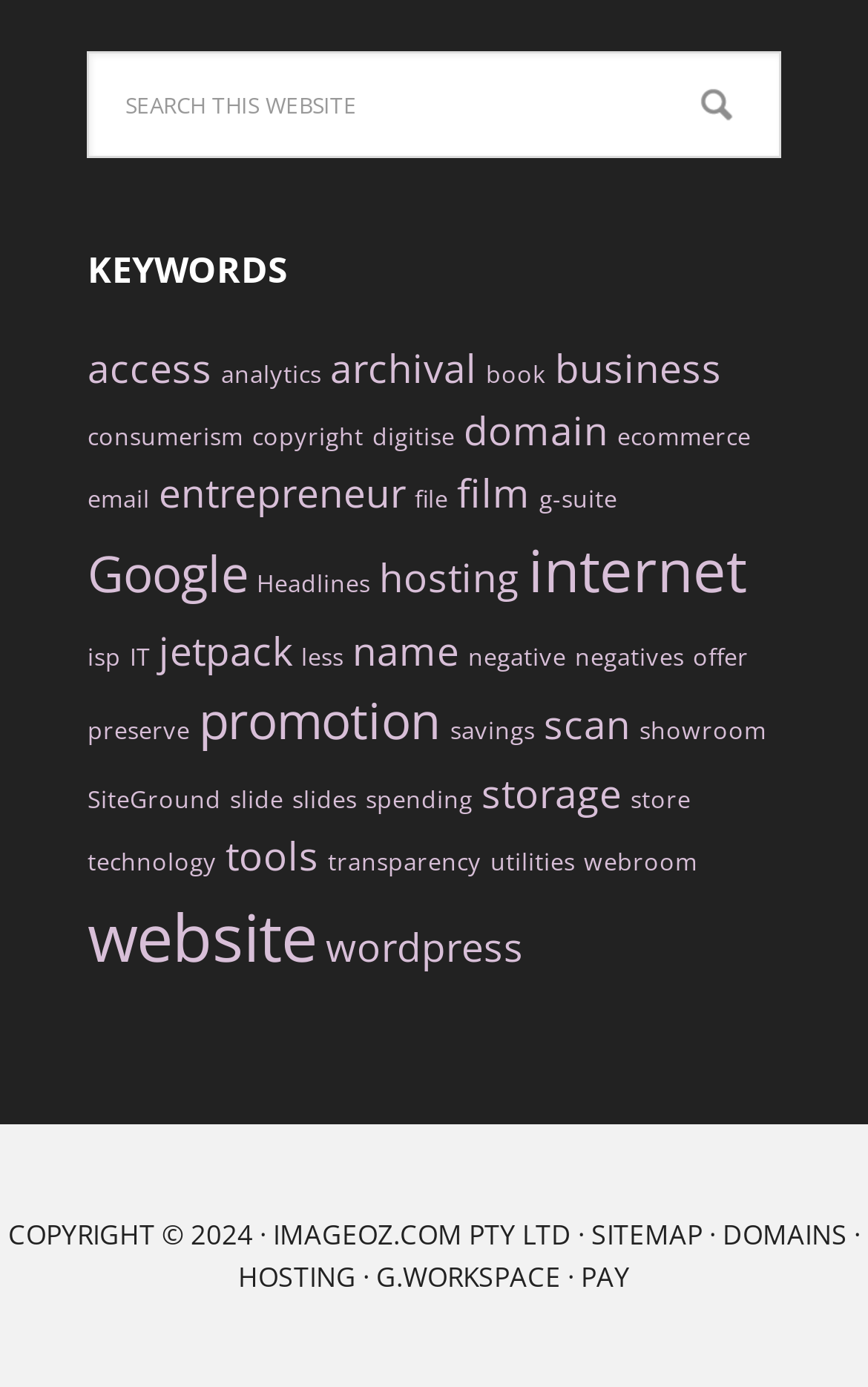Identify the bounding box coordinates of the region that needs to be clicked to carry out this instruction: "Check copyright information". Provide these coordinates as four float numbers ranging from 0 to 1, i.e., [left, top, right, bottom].

[0.29, 0.304, 0.419, 0.326]